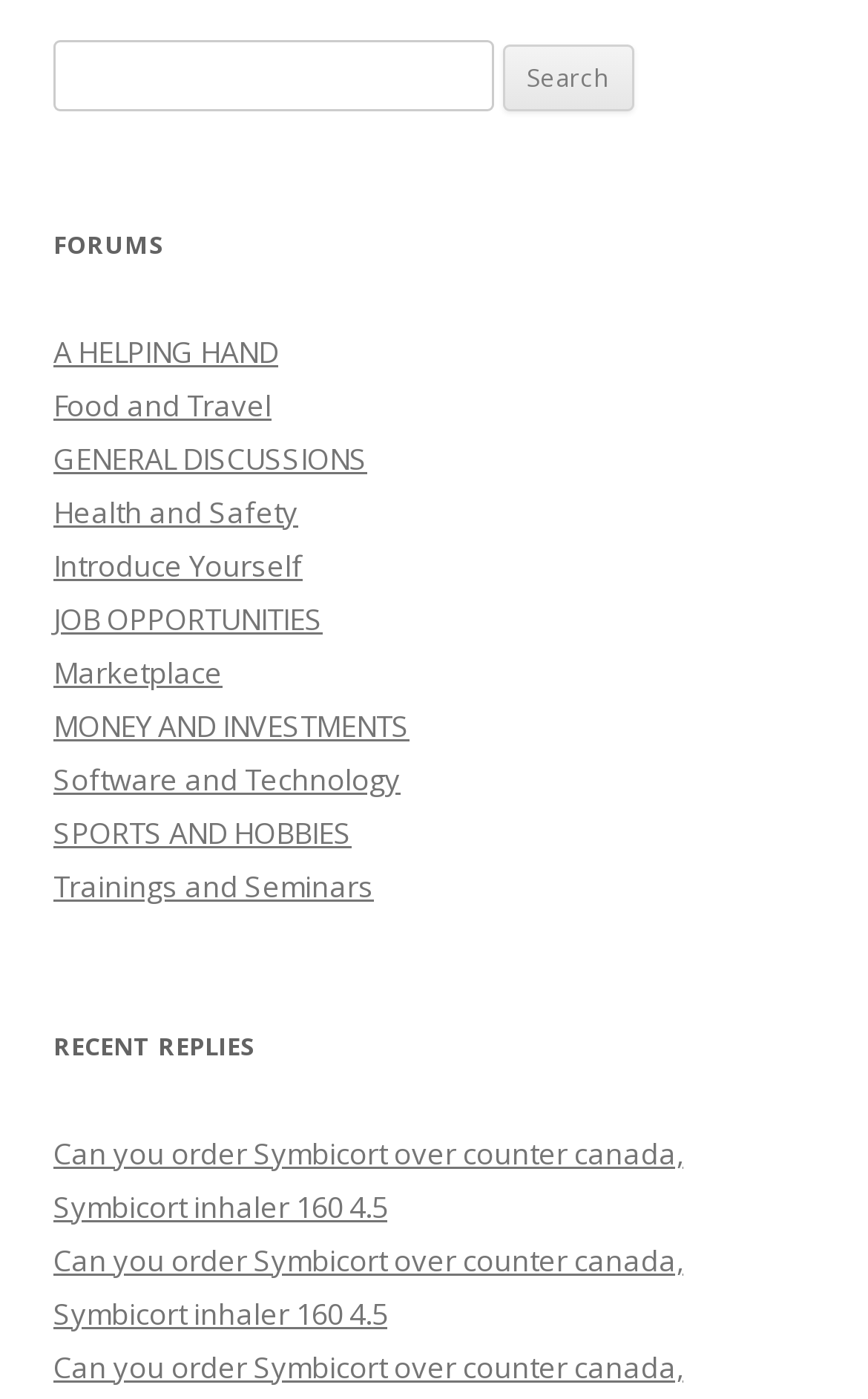Please answer the following question using a single word or phrase: 
How many recent replies are listed on the webpage?

2